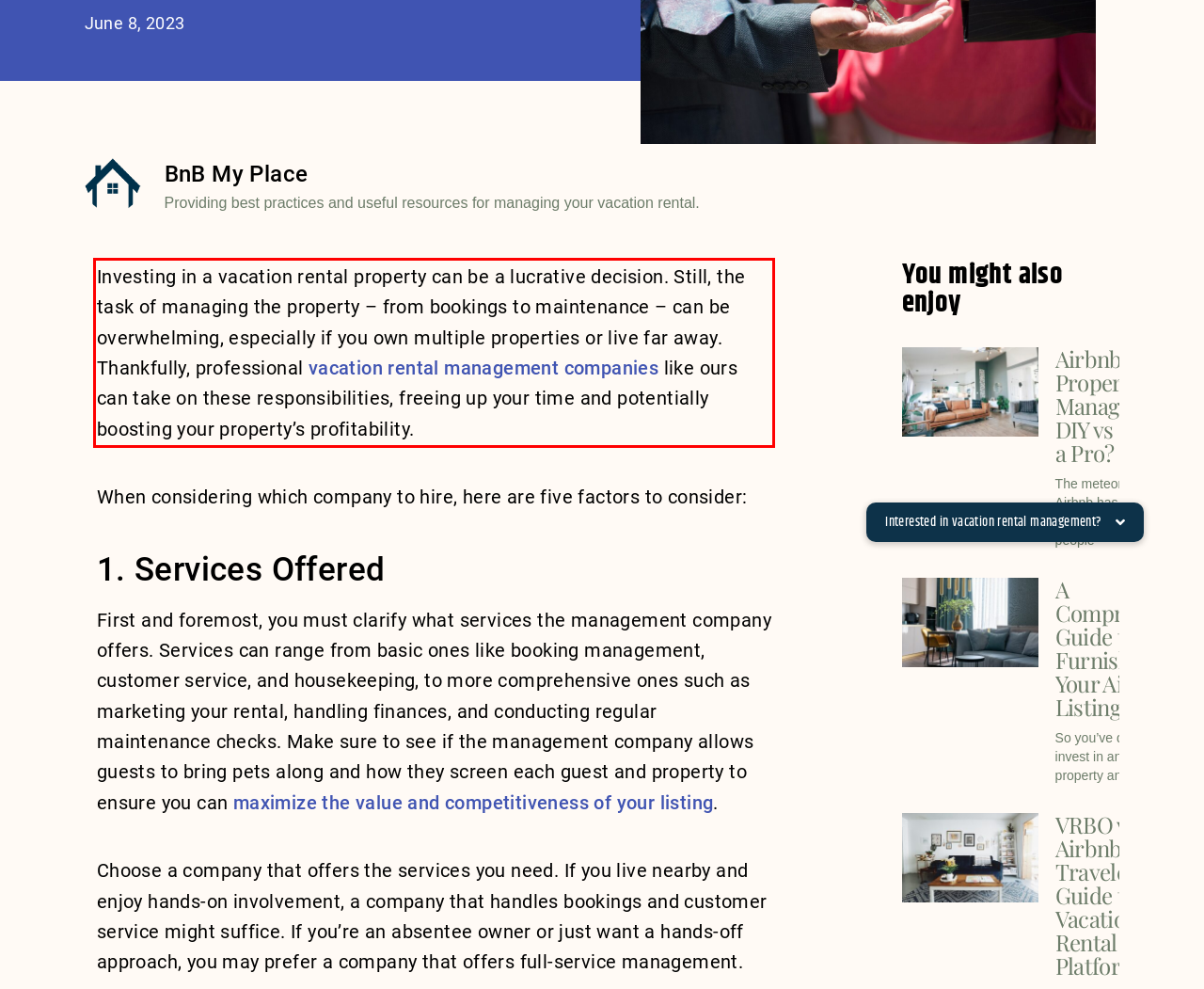From the provided screenshot, extract the text content that is enclosed within the red bounding box.

Investing in a vacation rental property can be a lucrative decision. Still, the task of managing the property – from bookings to maintenance – can be overwhelming, especially if you own multiple properties or live far away. Thankfully, professional vacation rental management companies like ours can take on these responsibilities, freeing up your time and potentially boosting your property’s profitability.